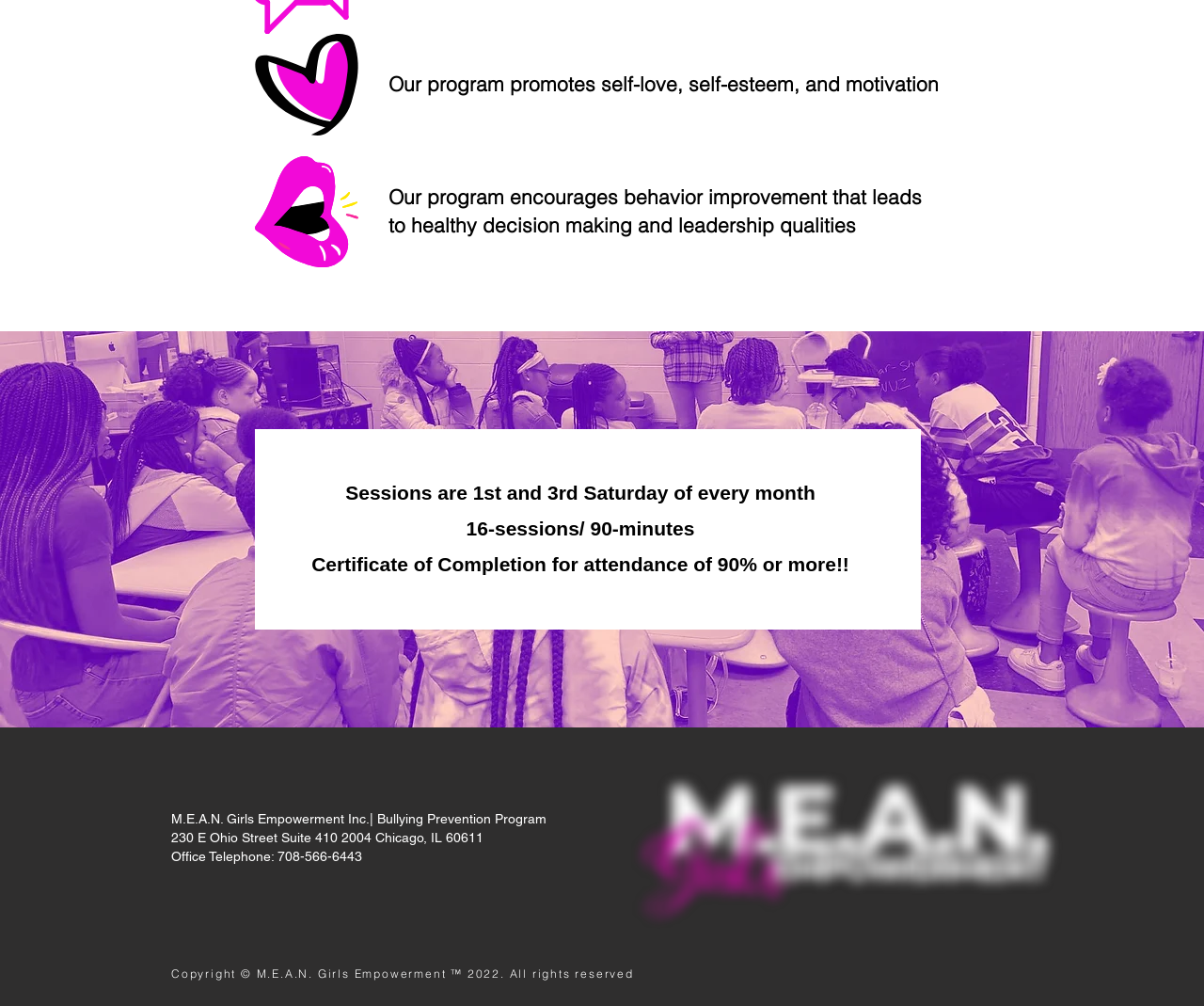Using the format (top-left x, top-left y, bottom-right x, bottom-right y), provide the bounding box coordinates for the described UI element. All values should be floating point numbers between 0 and 1: aria-label="Facebook"

[0.166, 0.761, 0.19, 0.789]